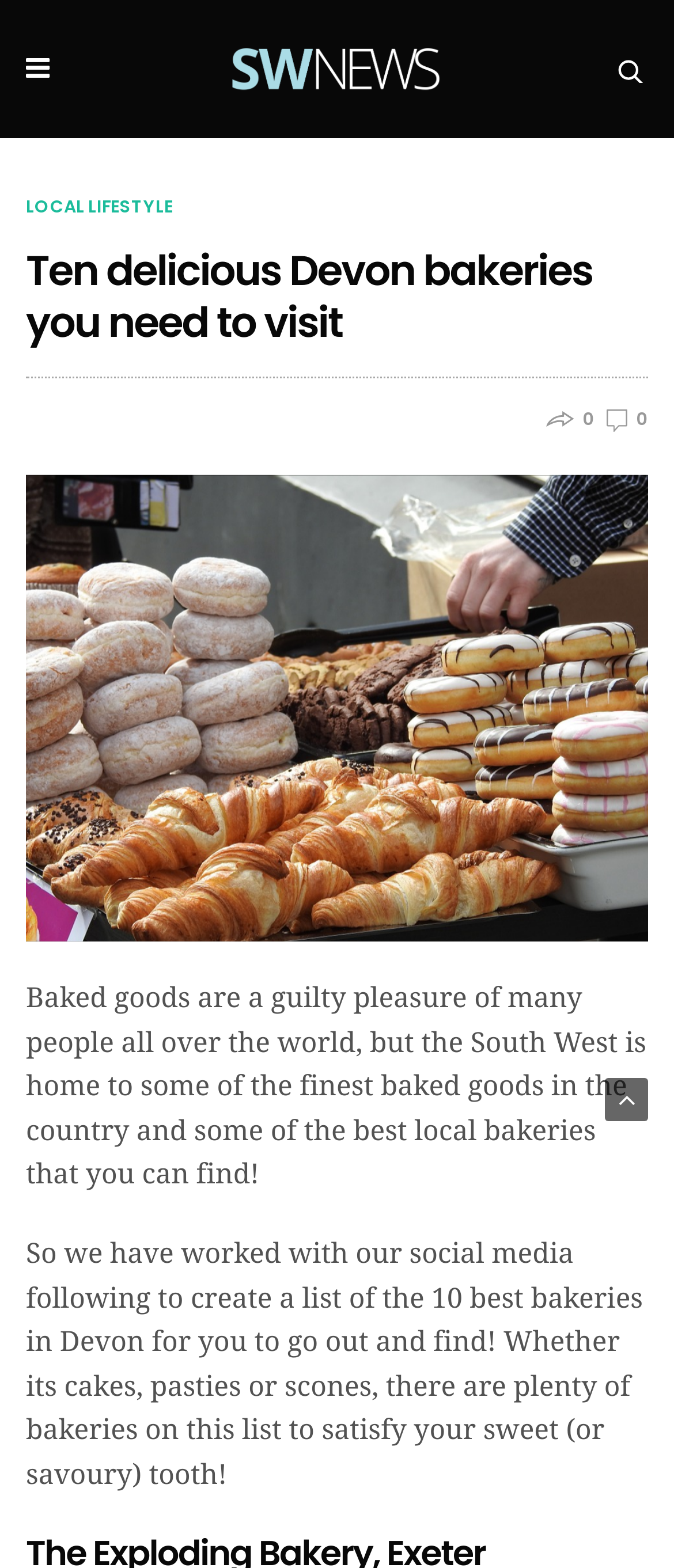What is the purpose of the search bar?
Answer briefly with a single word or phrase based on the image.

To search the website